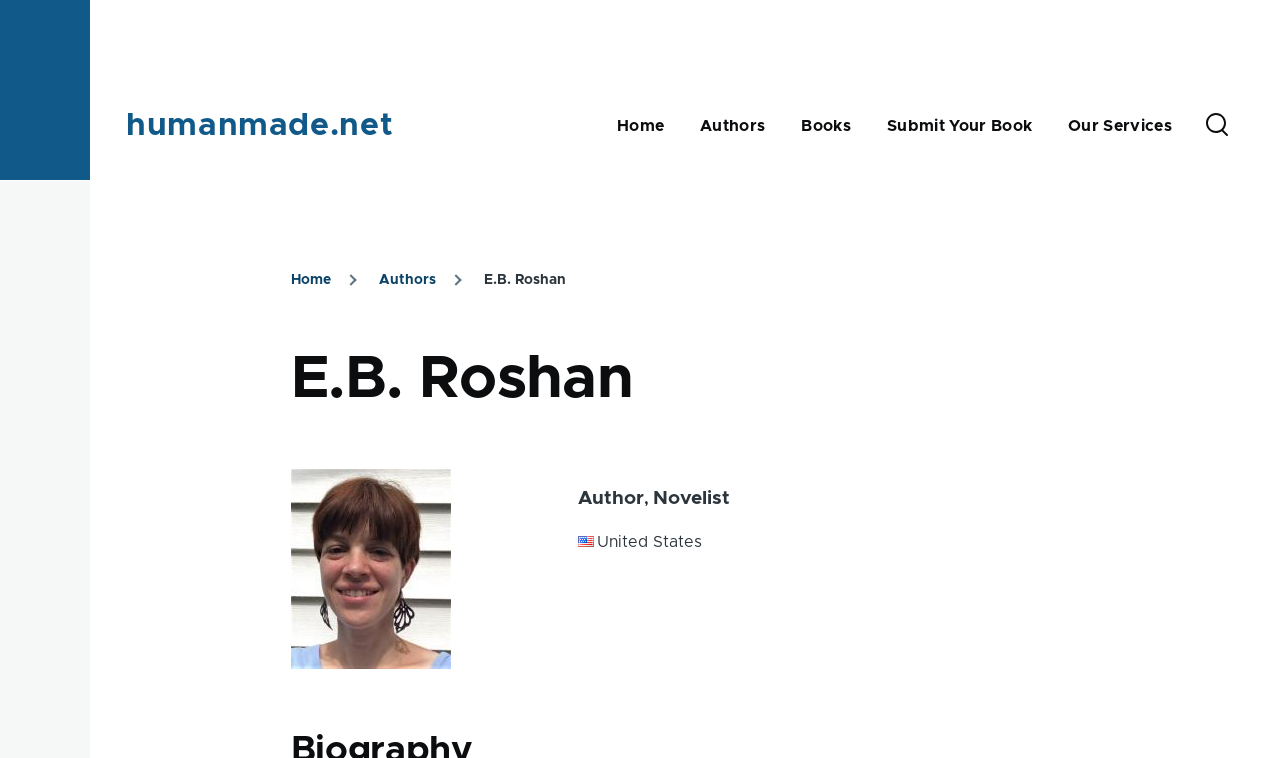What is the purpose of the search form?
From the details in the image, provide a complete and detailed answer to the question.

I found the search form in the top-right corner of the webpage, which has a button labeled 'Search Form'. The purpose of this form is to allow users to search for content on the website.